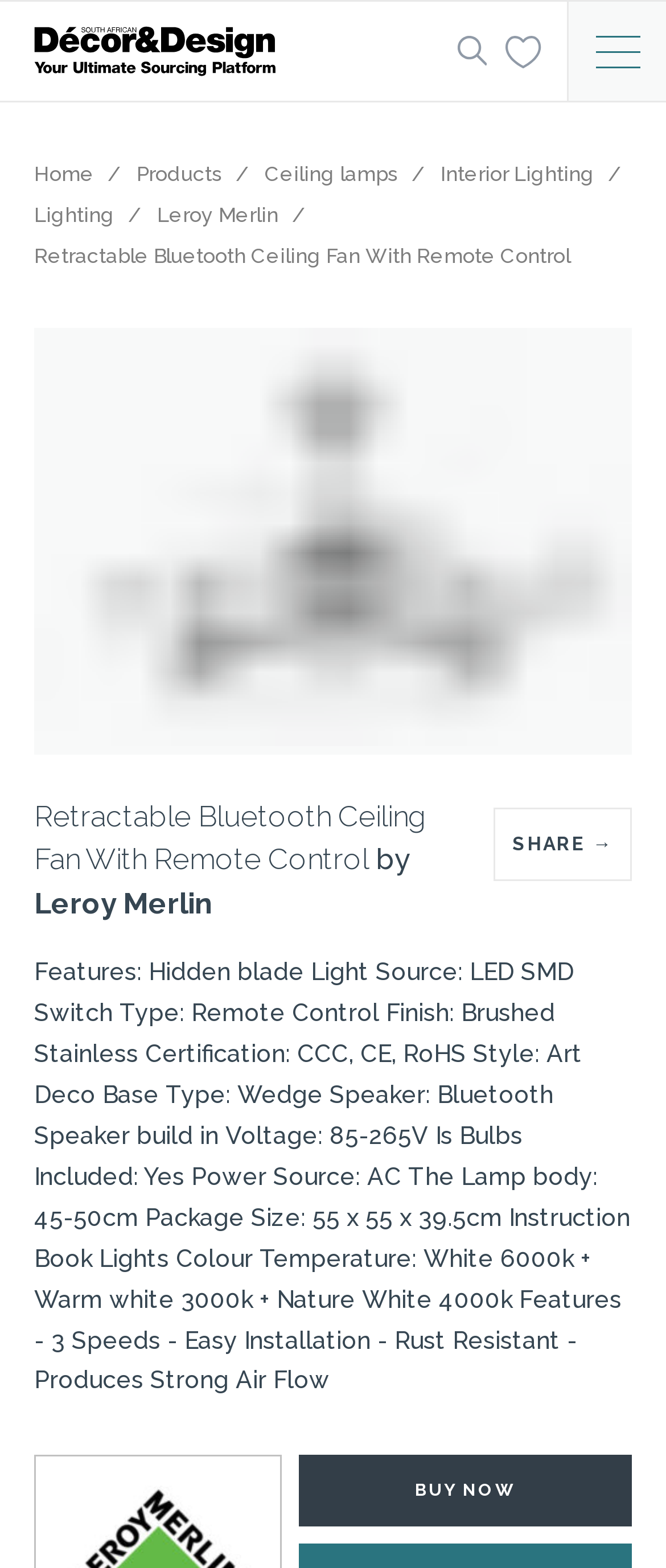What is the style of the fan's base?
Refer to the screenshot and respond with a concise word or phrase.

Wedge